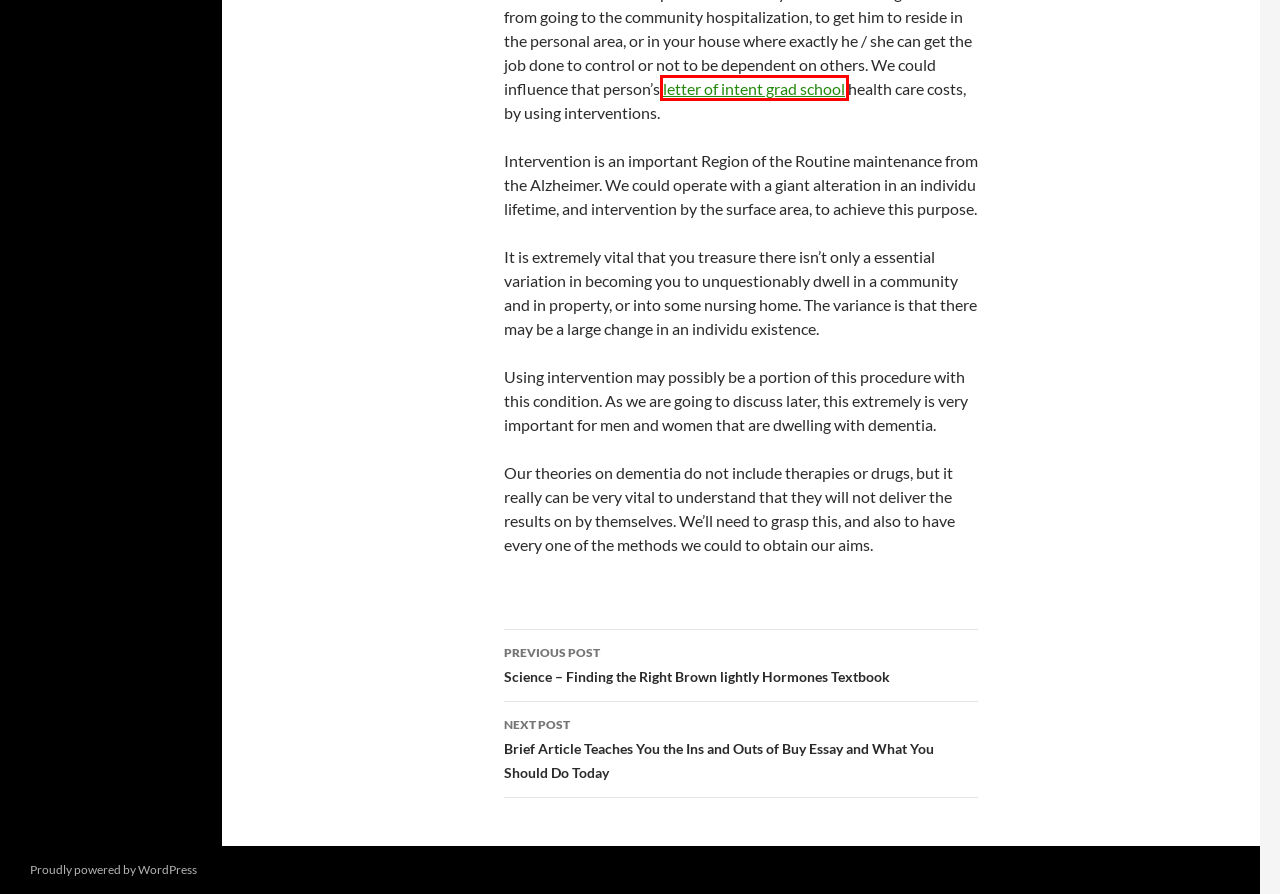You are provided with a screenshot of a webpage highlighting a UI element with a red bounding box. Choose the most suitable webpage description that matches the new page after clicking the element in the bounding box. Here are the candidates:
A. Buy the Book | Dadditude
B. Blog Tool, Publishing Platform, and CMS – WordPress.org
C. Dadditunes | Dadditude | How a real man became a real dad
D. Science – Finding the Right Brown lightly Hormones Textbook | Dadditude
E. Custom Letter of Intent | Letter of Intent Writing Help
F. Appearances & Articles | Dadditude
G. What is Dadditude? | Dadditude
H. Brief Article Teaches You the Ins and Outs of Buy Essay and What You Should Do Today | Dadditude

E